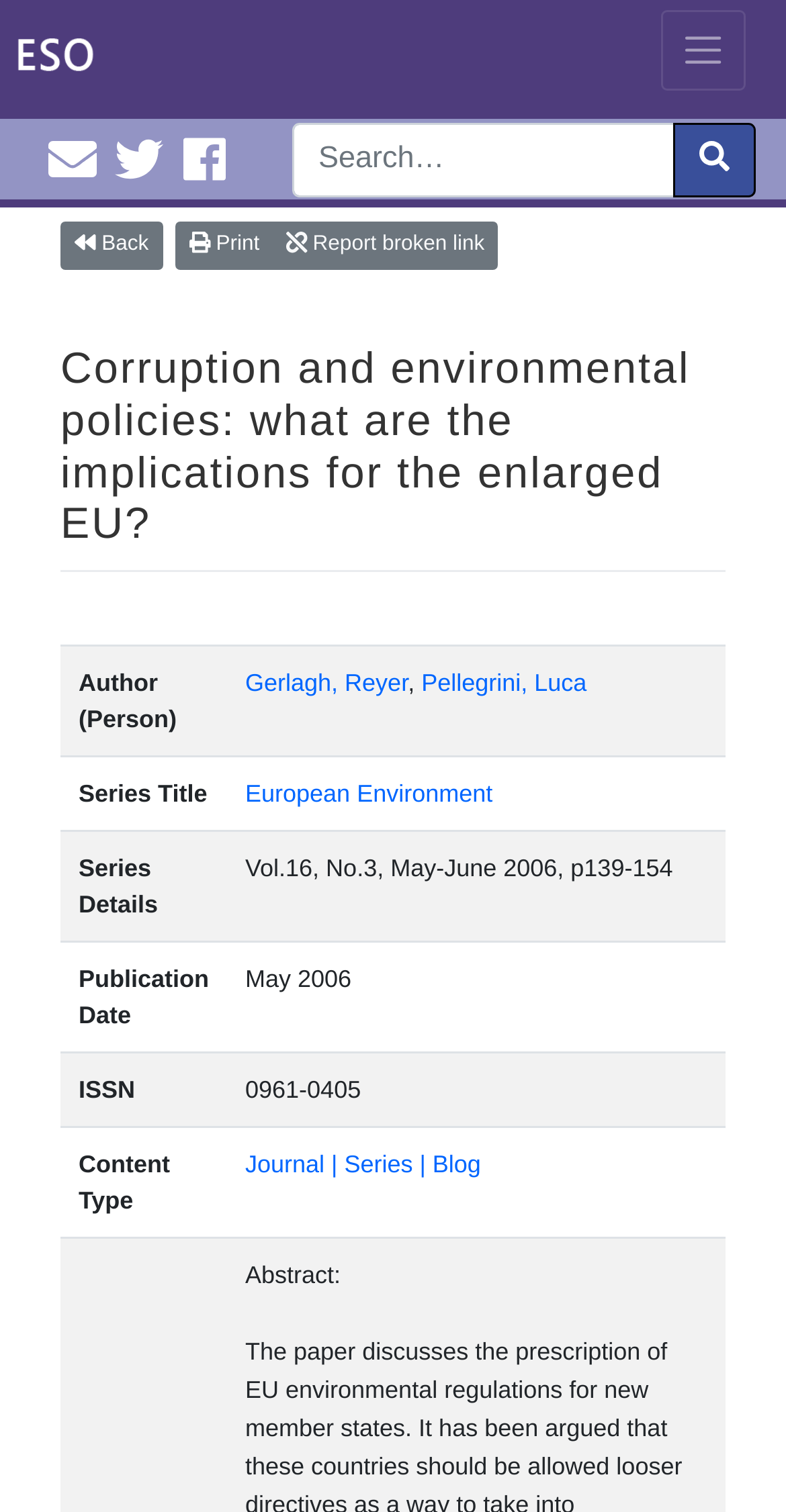Illustrate the webpage's structure and main components comprehensively.

This webpage is about "Corruption and environmental policies: what are the implications for the enlarged EU?" and is part of the European Sources Online. 

At the top left, there is a "Skip to content" link. On the top right, there is a "Toggle navigation" button, followed by three social media links: "Email EuroInfoHub@cardiff.ac.uk", "Cardiff EDC Twitter", and "Cardiff EDC Facebook". 

Below these elements, there is a search bar with a "Search" label and a "submit" button on the right. 

Under the search bar, there is a horizontal toolbar with a "Back" link on the left and "Print" and "Report broken link" links on the right. 

The main content of the webpage is a table with multiple rows, each containing information about a specific topic. The table headers are "Author (Person)", "Series Title", "Series Details", "Publication Date", "ISSN", and "Content Type". 

The first row contains information about the authors, Gerlagh, Reyer, and Pellegrini, Luca, with links to their names. The second row contains information about the series title, "European Environment", with a link to it. The third row contains series details, "Vol.16, No.3, May-June 2006, p139-154". The fourth row contains the publication date, "May 2006". The fifth row contains the ISSN, "0961-0405". The sixth row contains the content type, "Journal | Series | Blog", with a link to it.